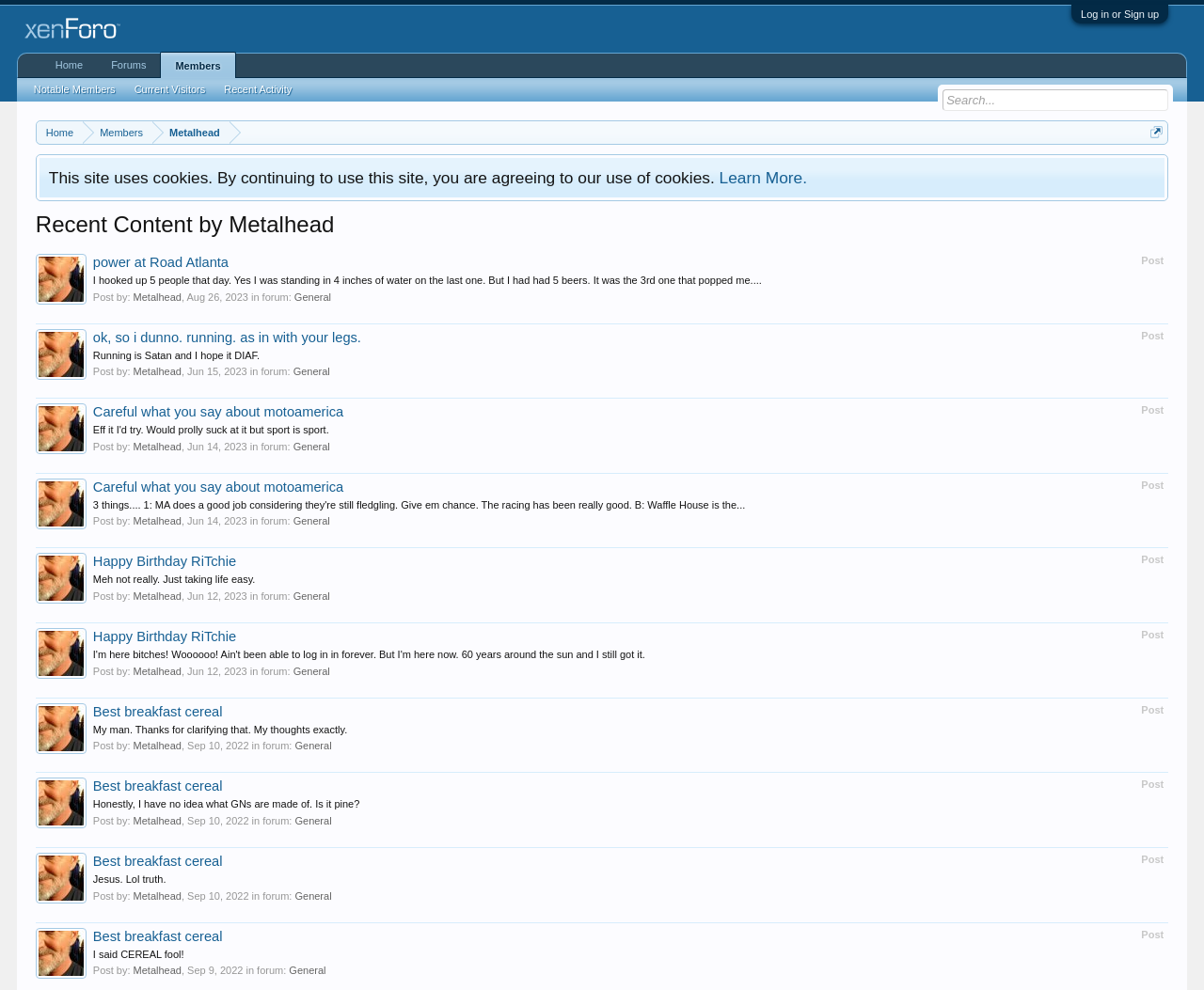Reply to the question with a single word or phrase:
How many posts are there on the webpage?

At least 6